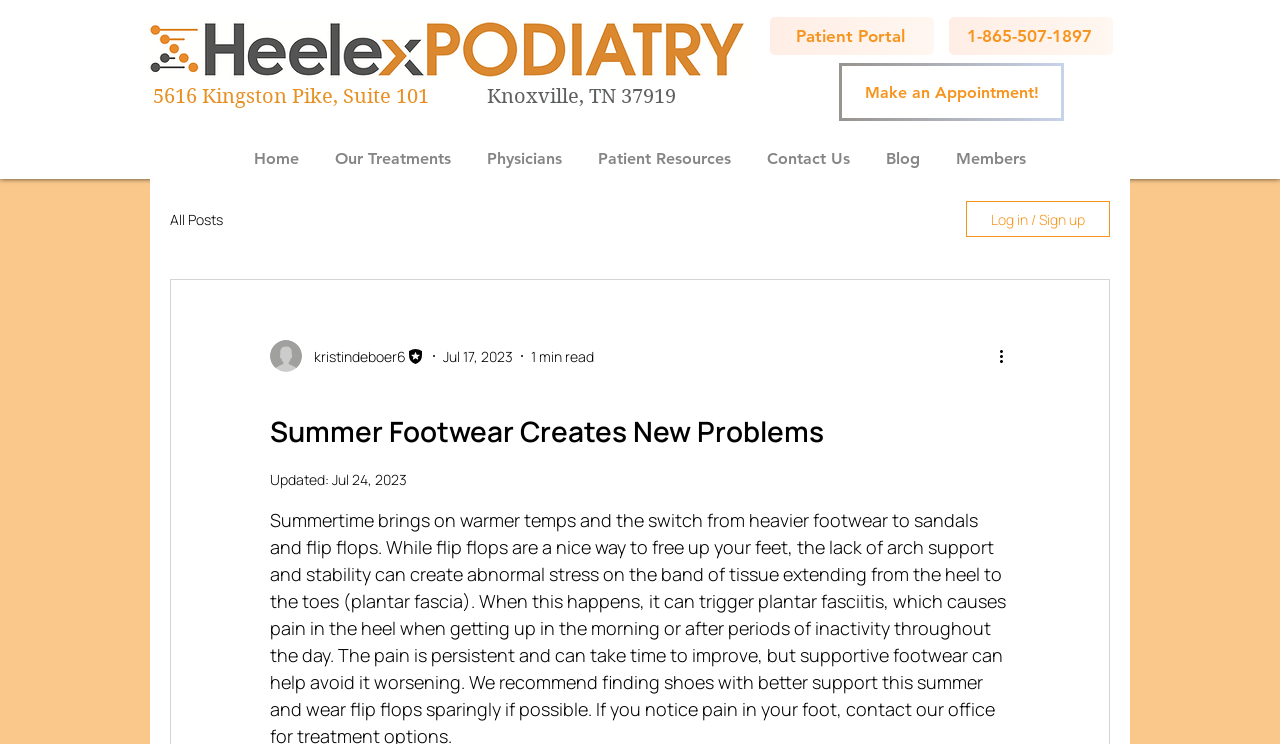Please find the bounding box coordinates (top-left x, top-left y, bottom-right x, bottom-right y) in the screenshot for the UI element described as follows: All Posts

[0.133, 0.282, 0.174, 0.307]